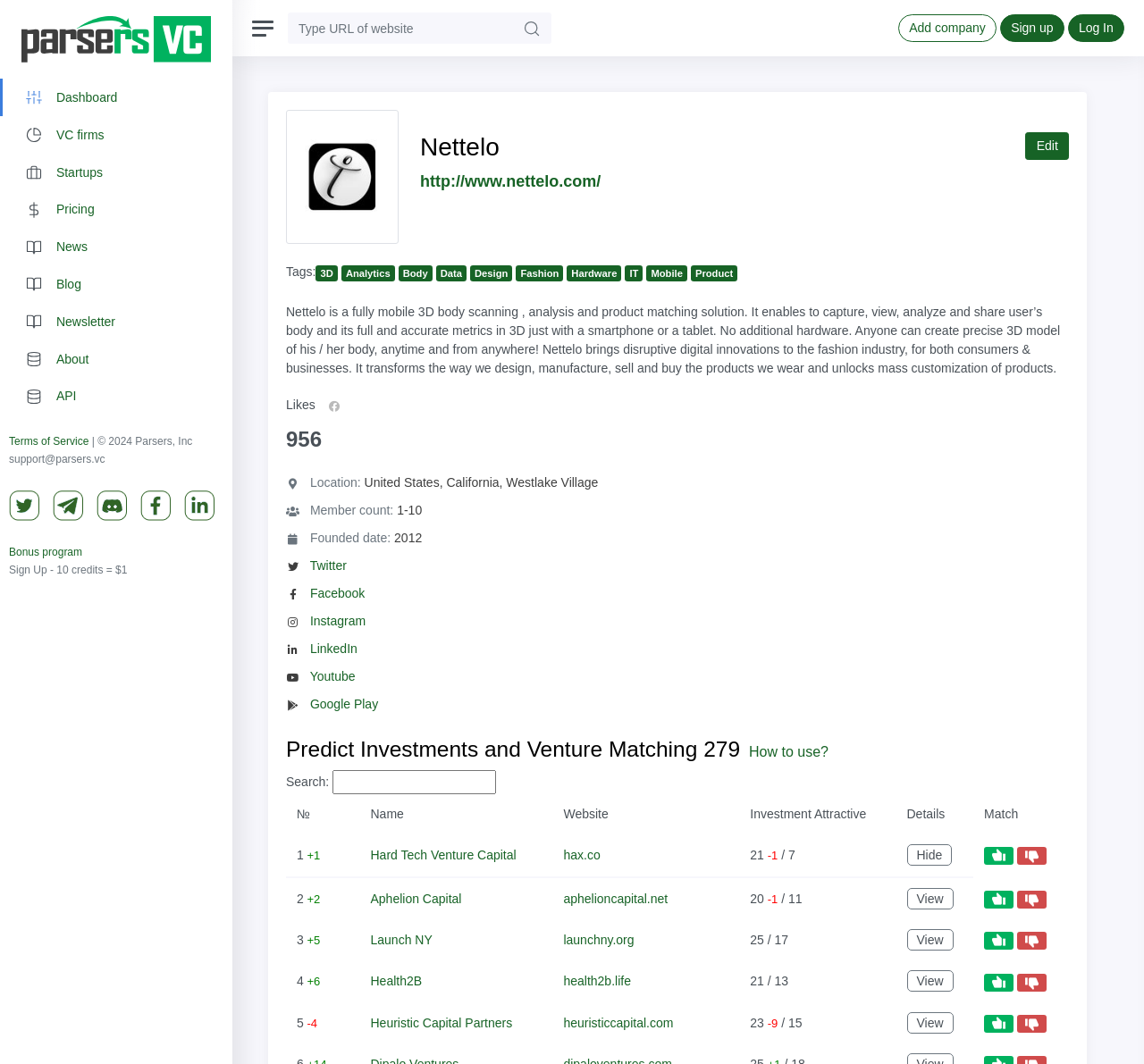What is the location of the company?
Answer the question based on the image using a single word or a brief phrase.

United States, California, Westlake Village